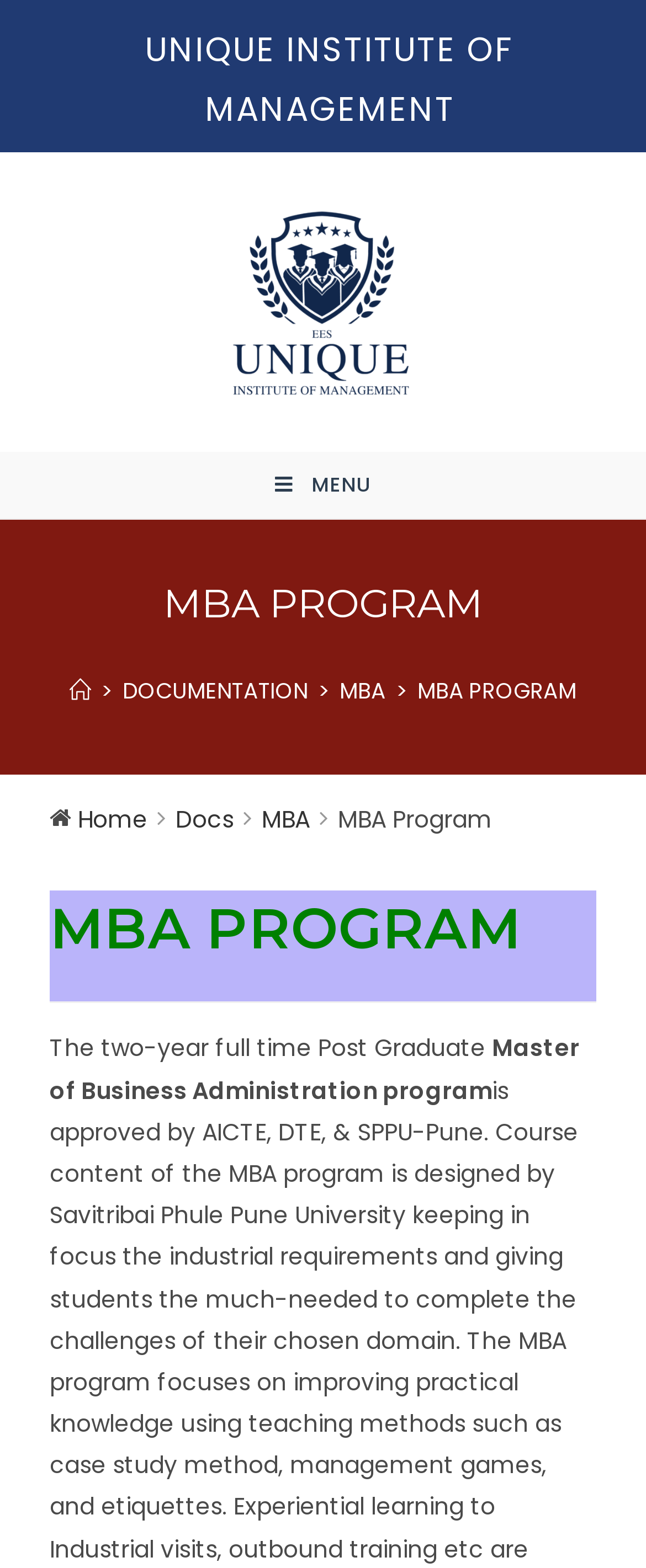Please locate the bounding box coordinates of the region I need to click to follow this instruction: "open Mobile Menu".

[0.369, 0.288, 0.631, 0.33]